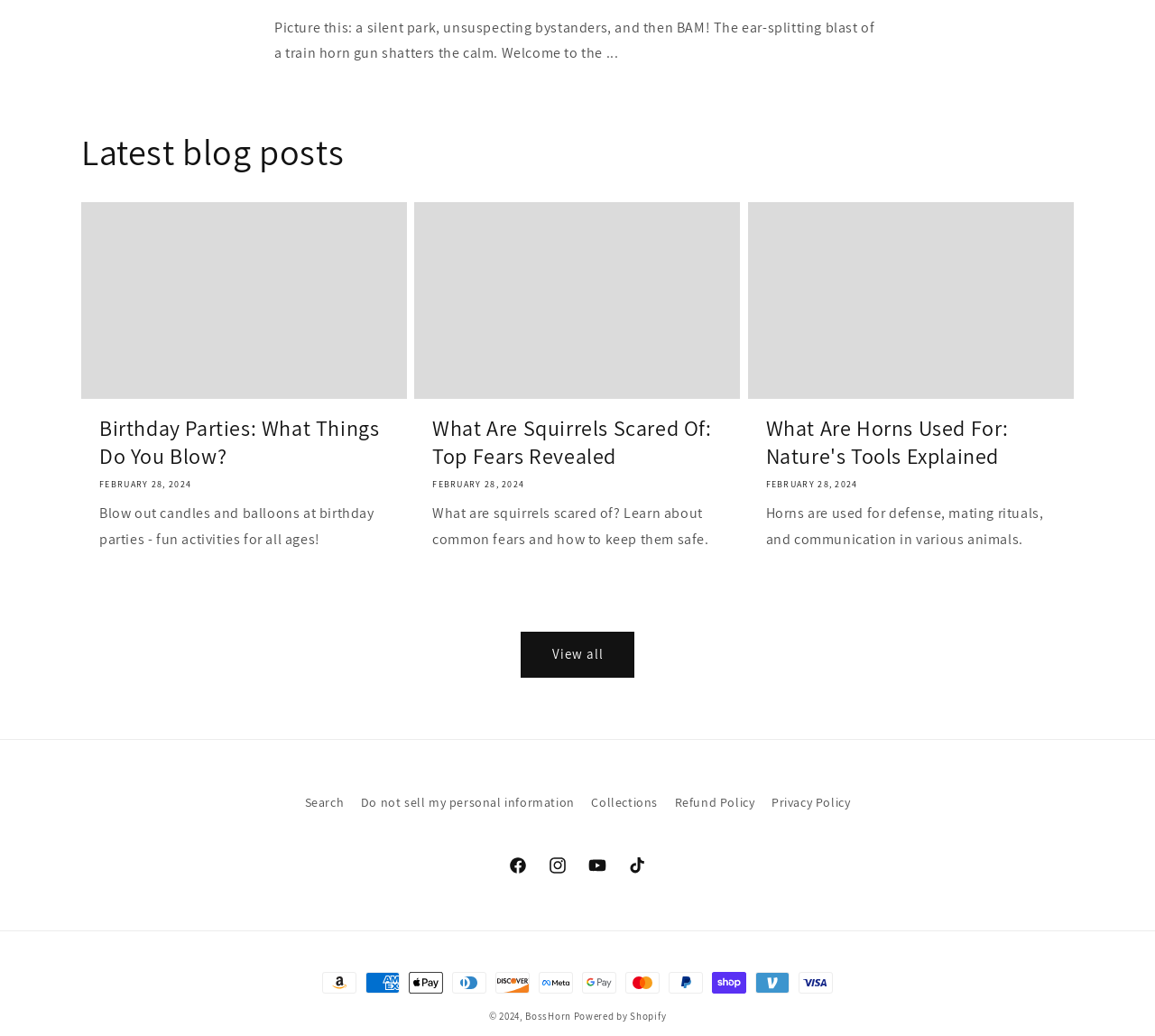Could you provide the bounding box coordinates for the portion of the screen to click to complete this instruction: "Search"?

[0.264, 0.764, 0.298, 0.79]